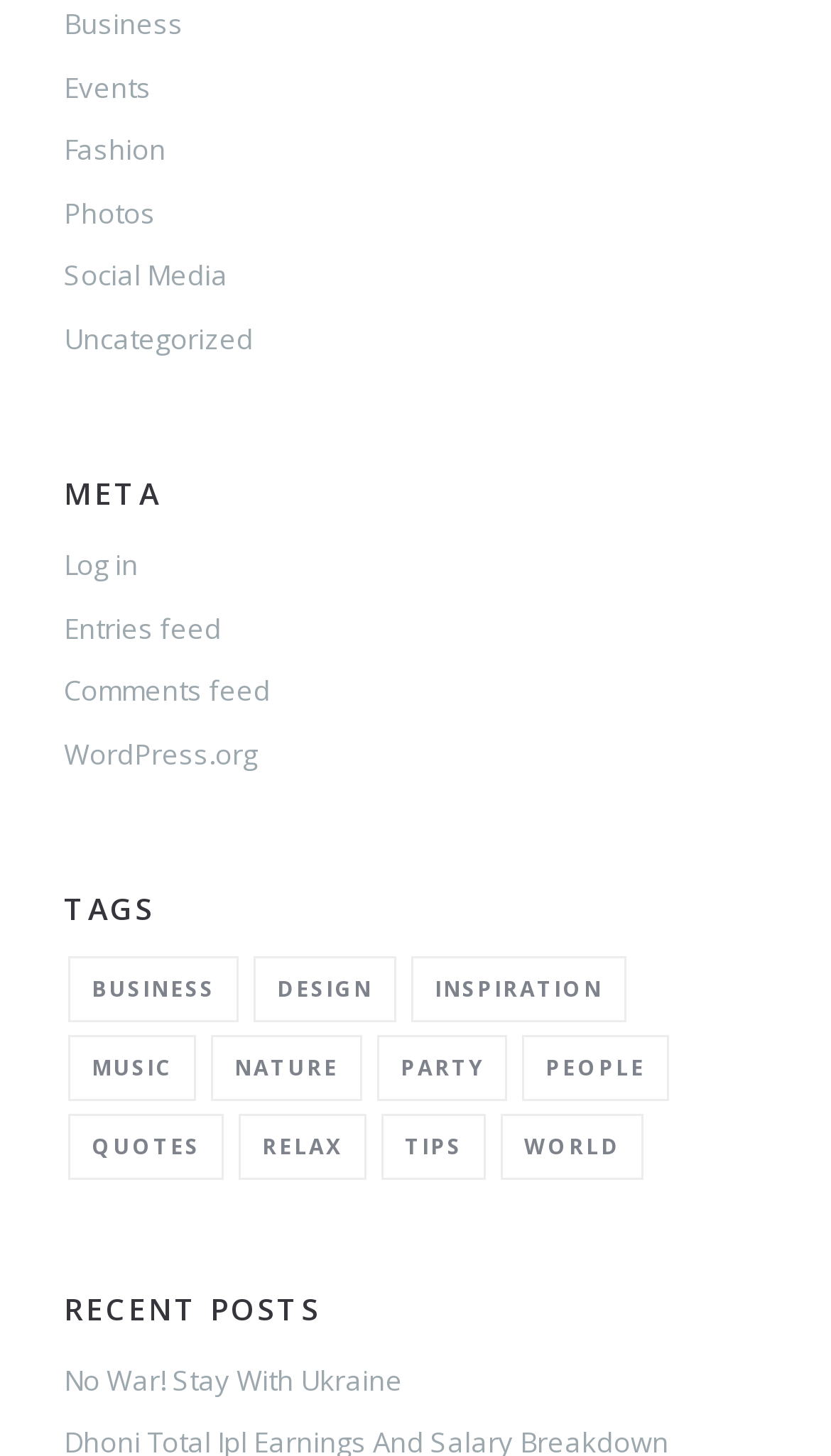Show me the bounding box coordinates of the clickable region to achieve the task as per the instruction: "Browse the 'Business' tag".

[0.082, 0.657, 0.287, 0.702]